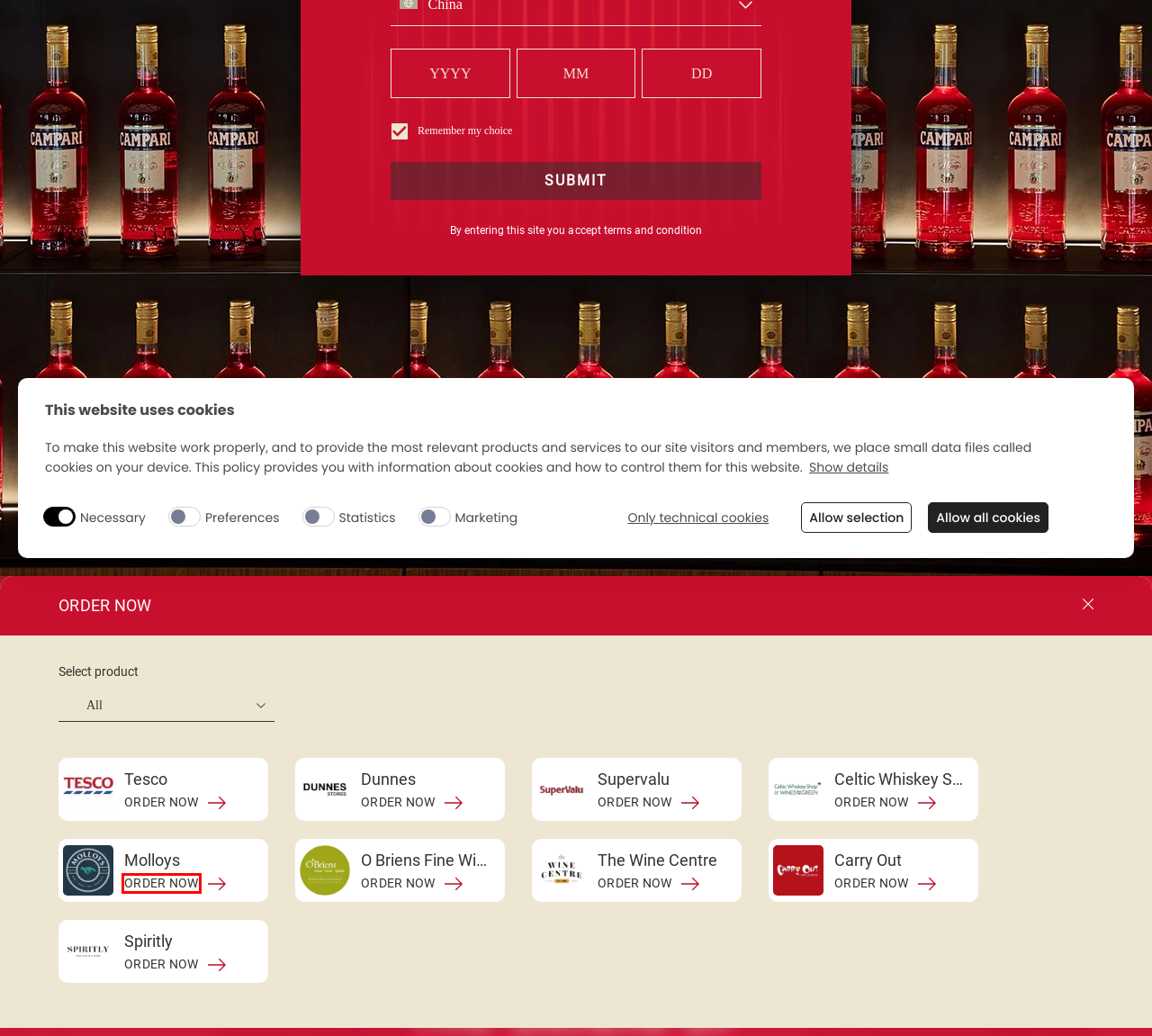Given a screenshot of a webpage with a red bounding box highlighting a UI element, determine which webpage description best matches the new webpage that appears after clicking the highlighted element. Here are the candidates:
A. Campari - The Wine Centre
B. Campari Bitter 70cl - Molloys Liquor Stores
C. Campari | Spiritly
D. Campari Bitters
E. Privacy Policy | Campari - en-ie
F. Red Passion: Explore our World | Campari
G. Campari | Carry Out Off Licence
H. Campari: L'Iconique Bitter Italien de Couleur Rouge | Campari

B